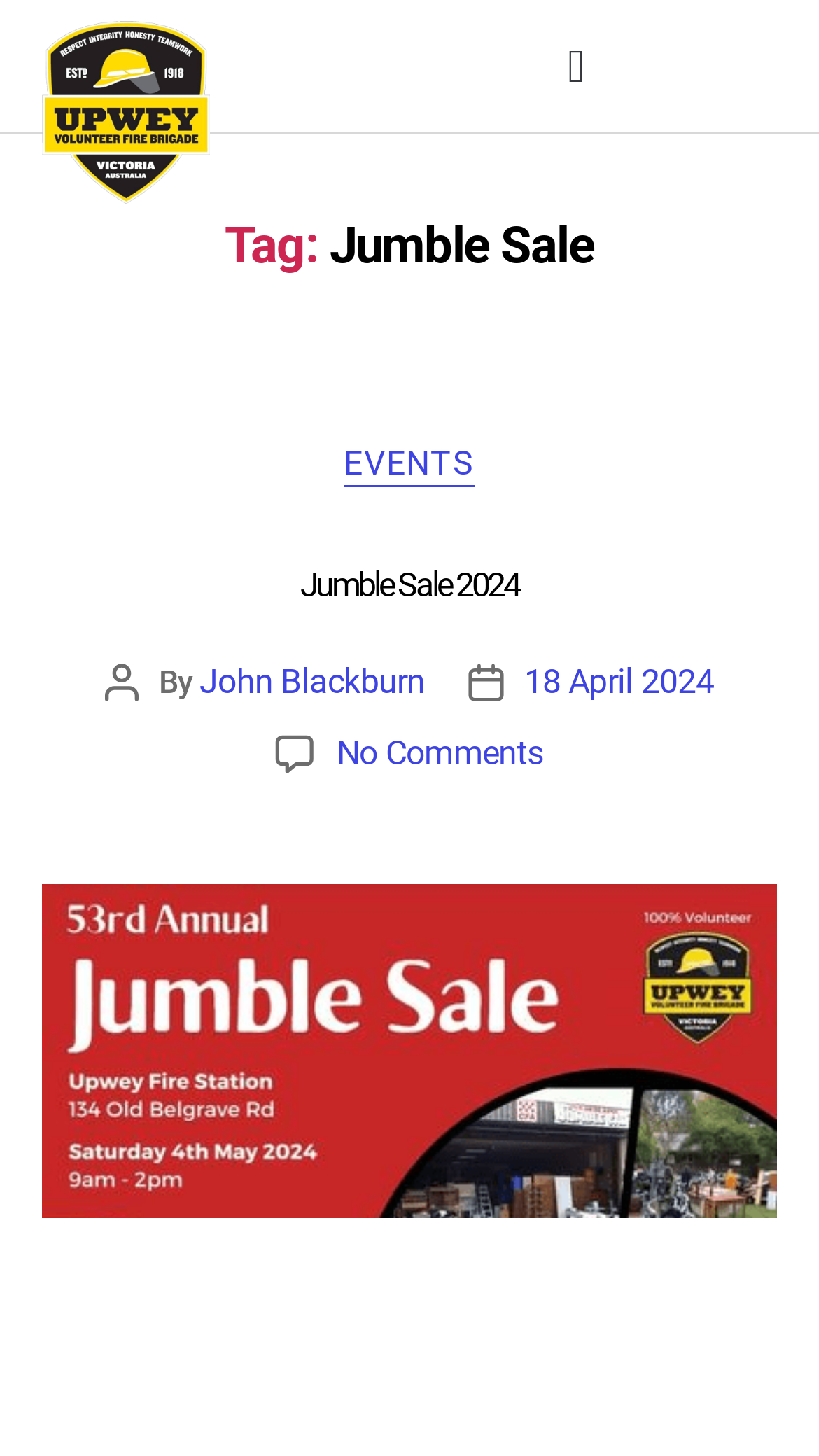What is the name of the event described on this webpage?
Look at the image and respond to the question as thoroughly as possible.

I determined the answer by looking at the heading 'Jumble Sale 2024' which is a child element of the HeaderAsNonLandmark element. This heading is likely to be the title of the event being described on this webpage.